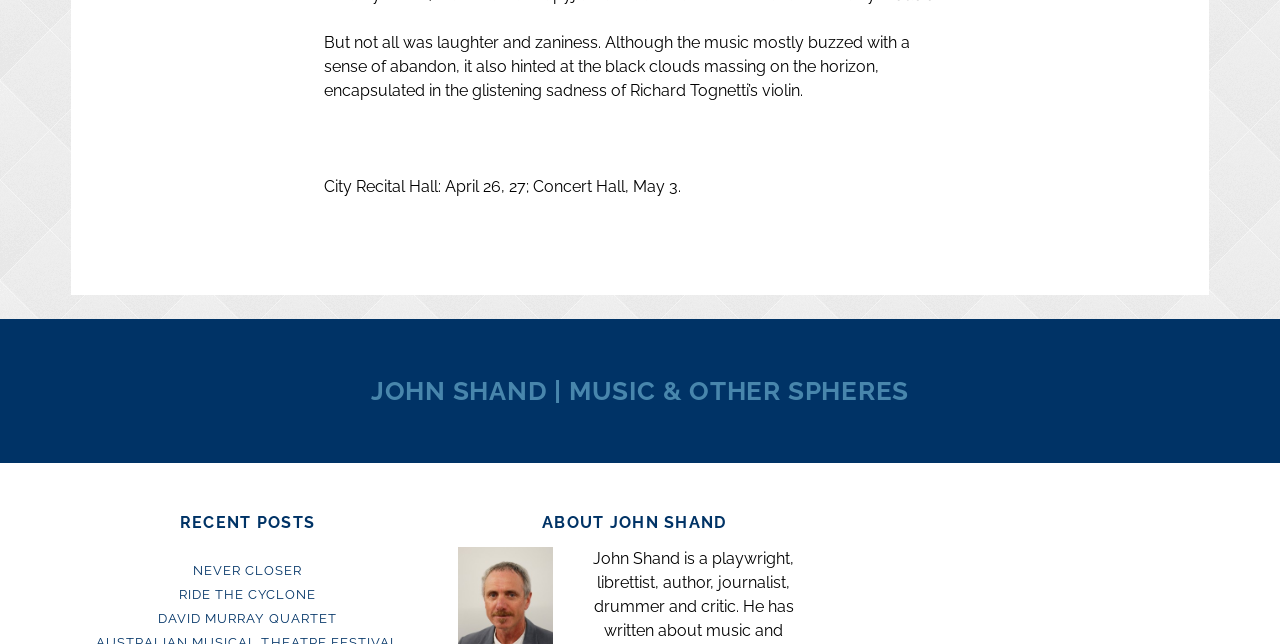What are the recent posts about?
Please respond to the question thoroughly and include all relevant details.

The recent posts are about music, as indicated by the links 'NEVER CLOSER', 'RIDE THE CYCLONE', and 'DAVID MURRAY QUARTET', which suggest that they are music-related posts.